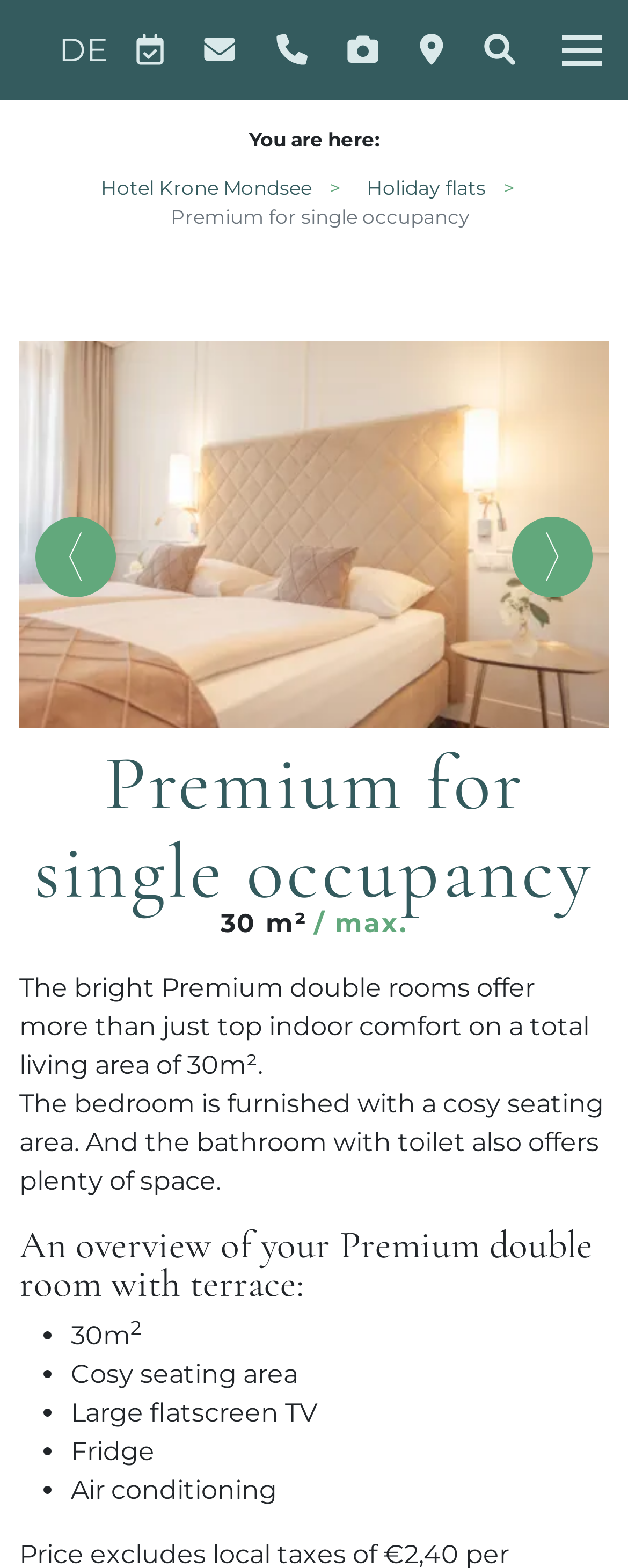Determine the bounding box coordinates of the clickable area required to perform the following instruction: "Switch to German language". The coordinates should be represented as four float numbers between 0 and 1: [left, top, right, bottom].

[0.094, 0.02, 0.171, 0.044]